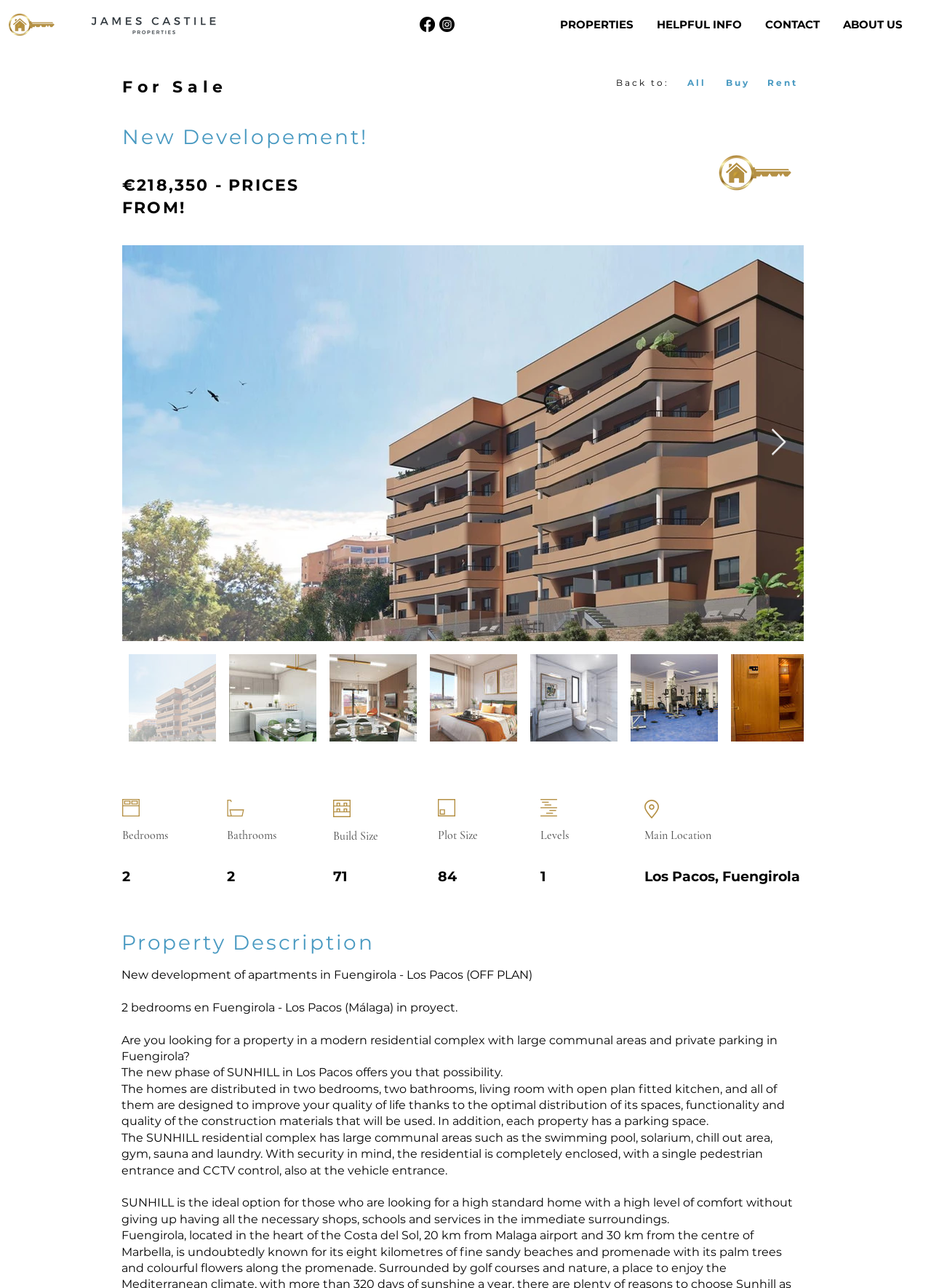Specify the bounding box coordinates of the region I need to click to perform the following instruction: "Click the Next Item button". The coordinates must be four float numbers in the range of 0 to 1, i.e., [left, top, right, bottom].

[0.827, 0.333, 0.845, 0.355]